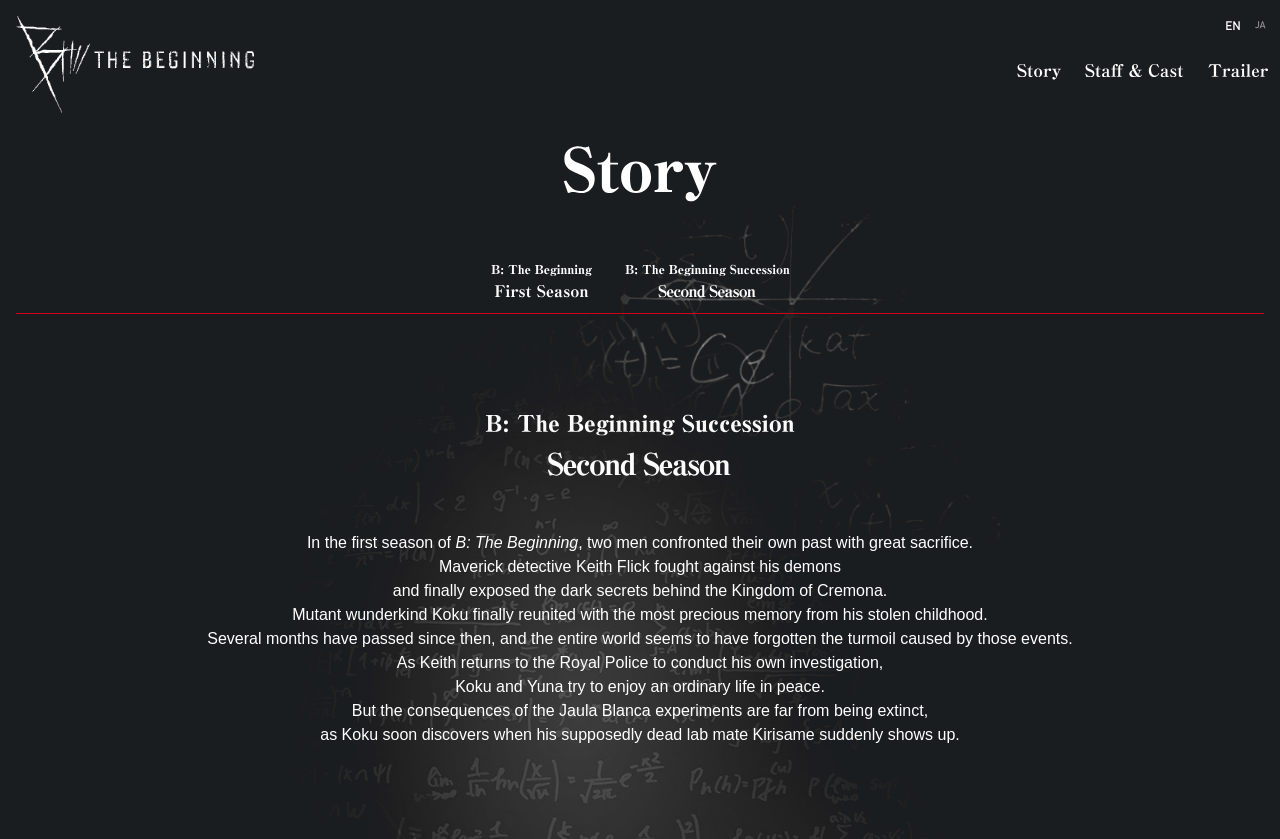Please answer the following question using a single word or phrase: 
What is the name of the animation?

B: The Beginning